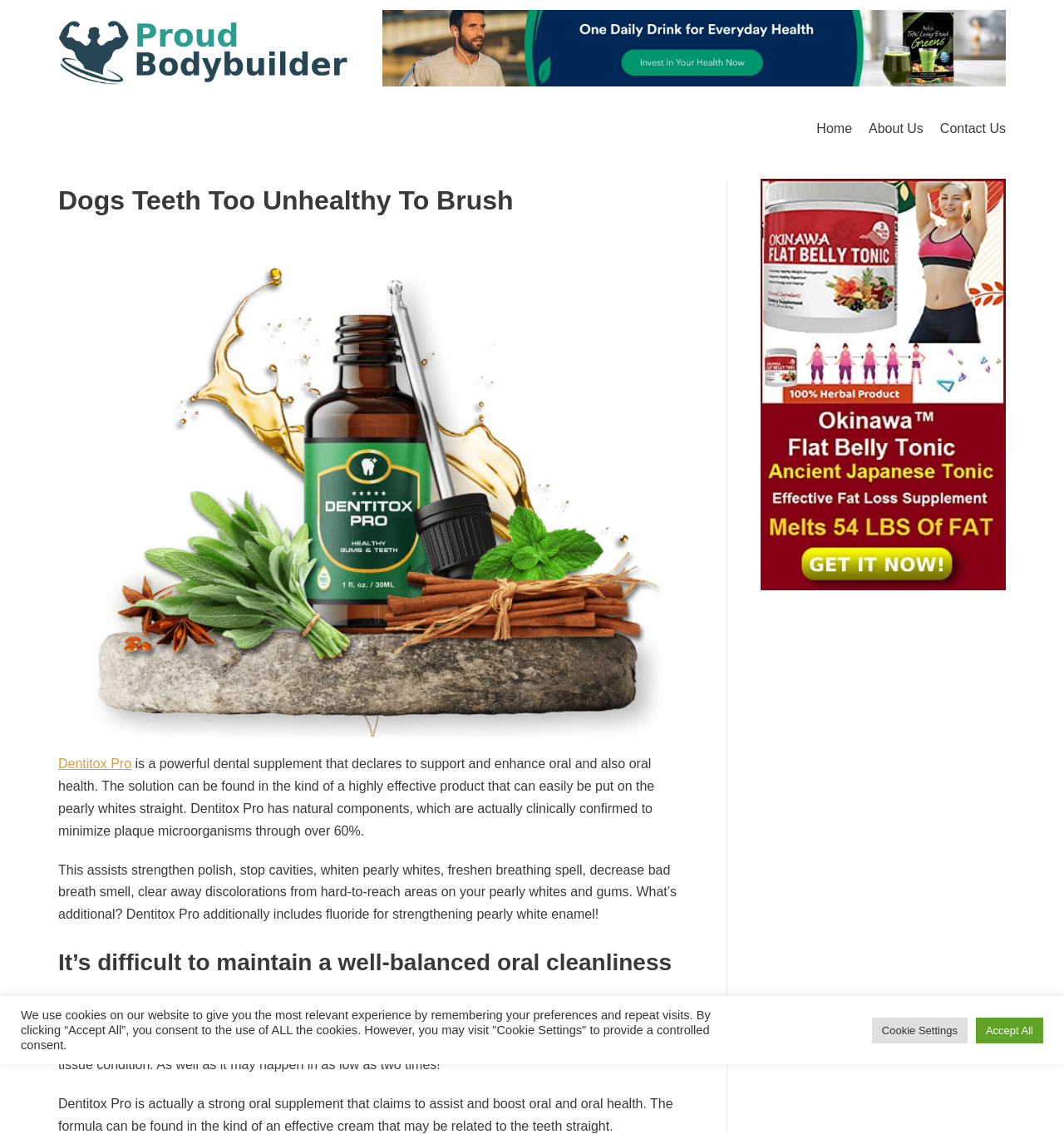Determine the bounding box coordinates for the area you should click to complete the following instruction: "Go to the 'About Us' page".

[0.816, 0.104, 0.868, 0.123]